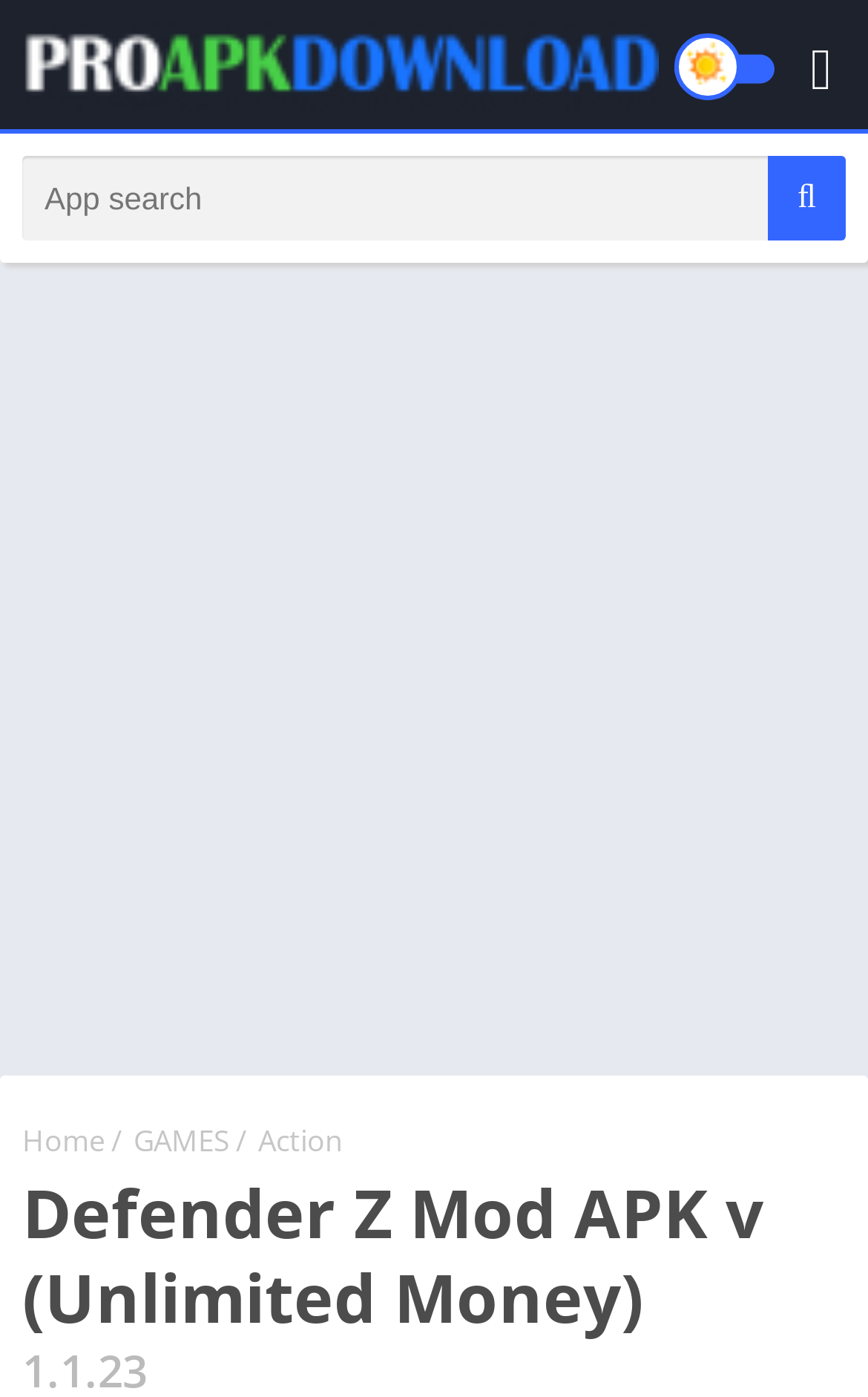Please determine the bounding box coordinates, formatted as (top-left x, top-left y, bottom-right x, bottom-right y), with all values as floating point numbers between 0 and 1. Identify the bounding box of the region described as: name="s" placeholder="App search"

[0.026, 0.112, 0.974, 0.172]